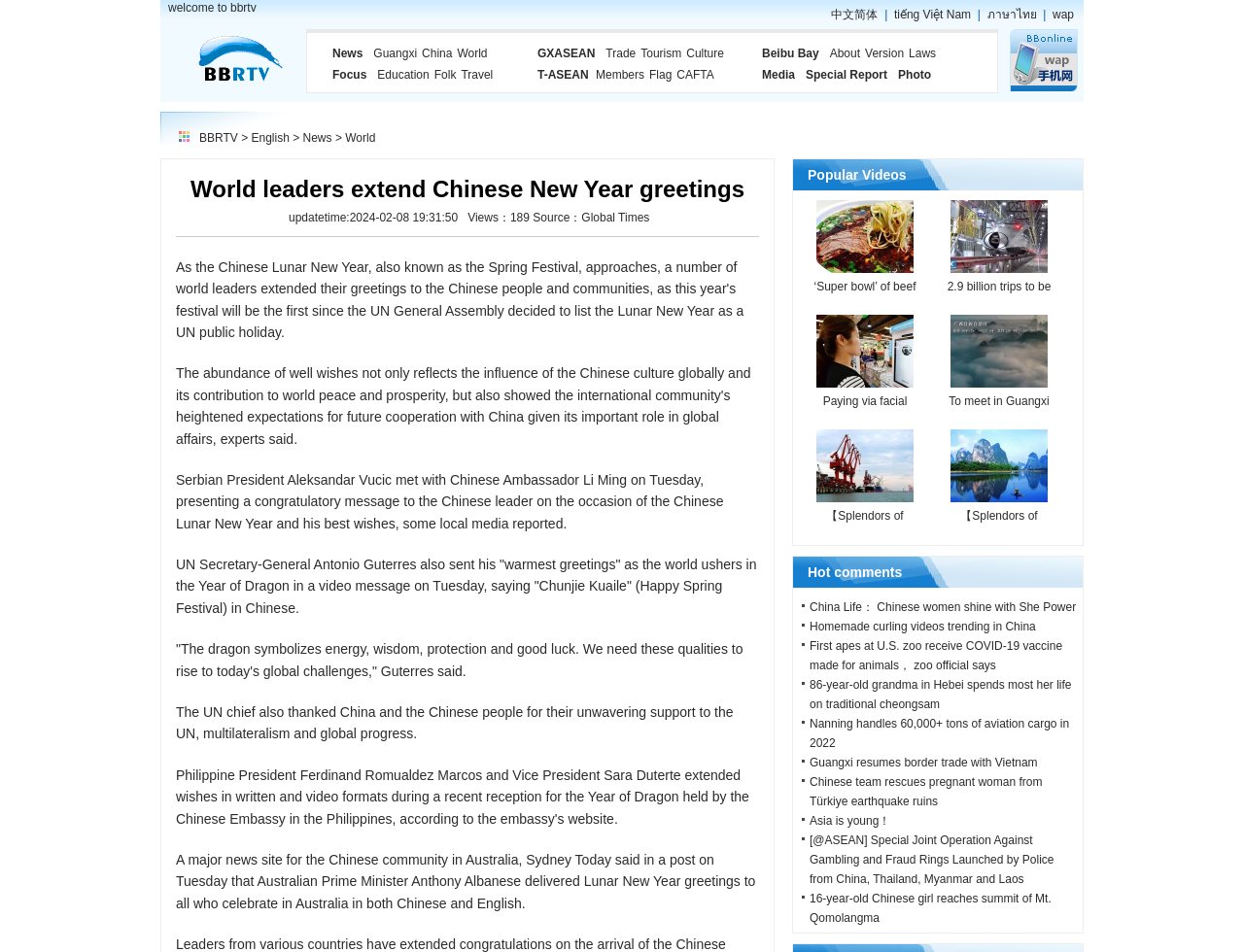Can you look at the image and give a comprehensive answer to the question:
What is the name of the UN Secretary-General?

I found the answer by reading the text of the news article, which mentions 'UN Secretary-General Antonio Guterres'.